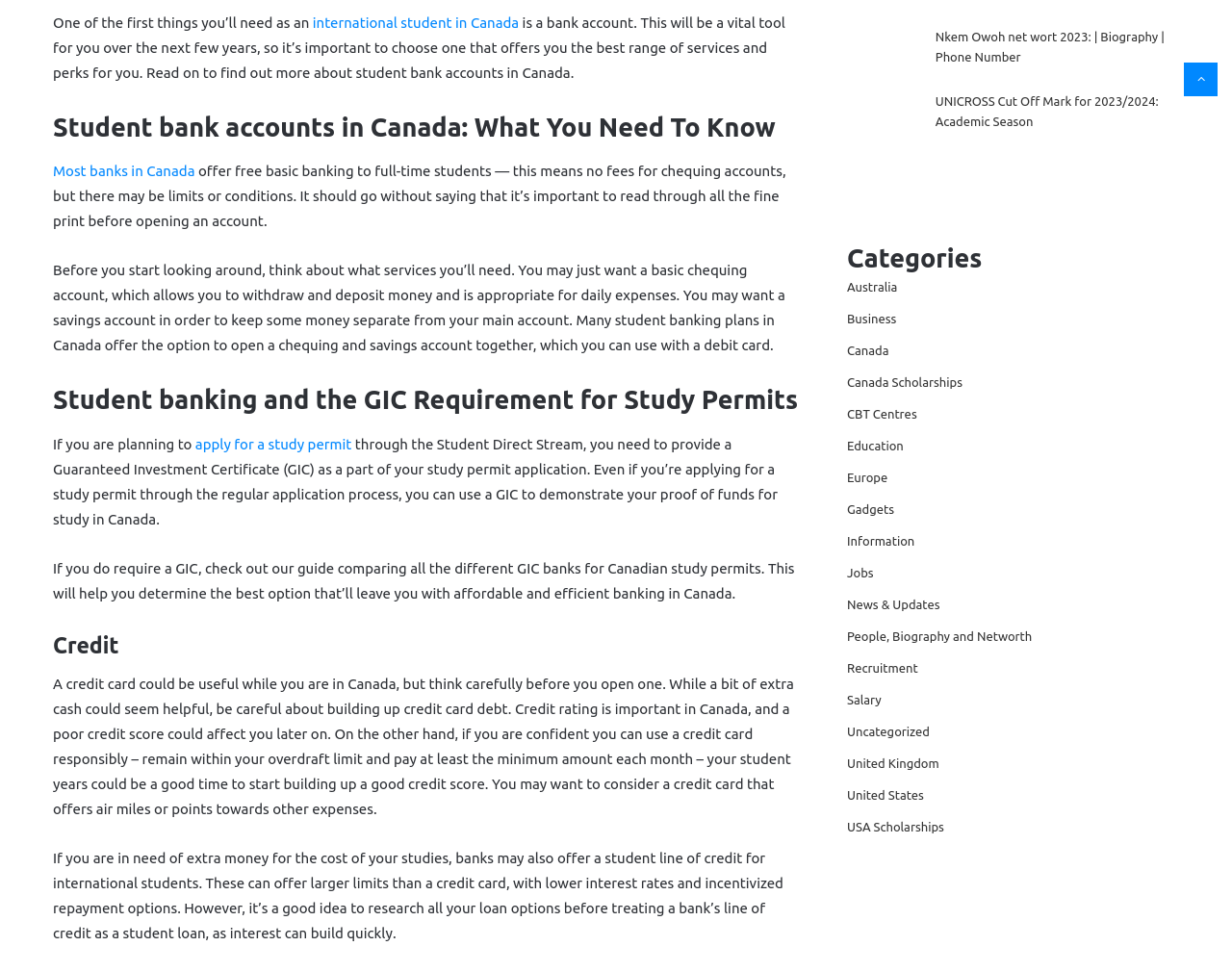Can you give a detailed response to the following question using the information from the image? What is the benefit of using a credit card responsibly as a student?

Using a credit card responsibly as a student can help in building a good credit score, which is important in Canada. This is mentioned in the section discussing the pros and cons of using a credit card as a student.